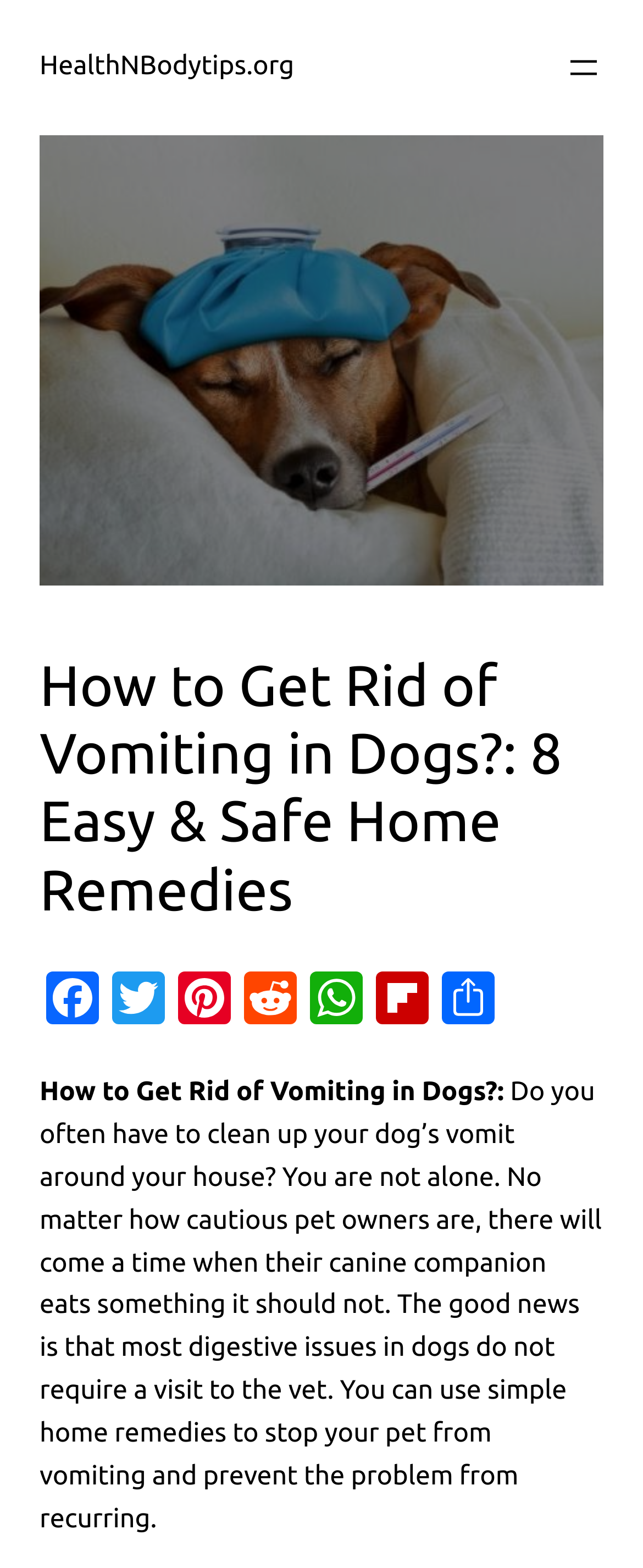Please predict the bounding box coordinates (top-left x, top-left y, bottom-right x, bottom-right y) for the UI element in the screenshot that fits the description: Flipboard

[0.574, 0.62, 0.677, 0.659]